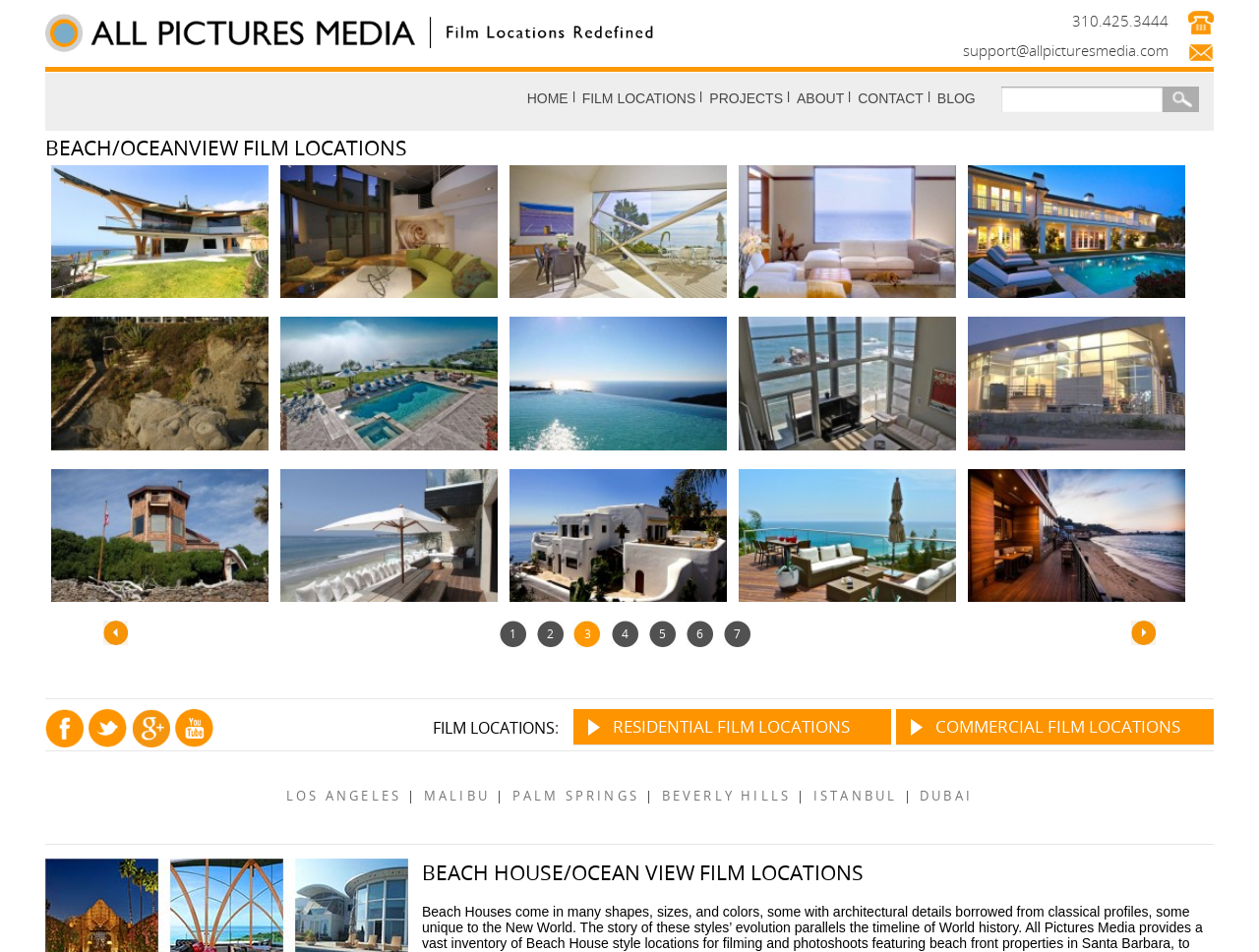What cities are film locations available in?
Using the visual information, respond with a single word or phrase.

Los Angeles, Malibu, Palm Springs, Beverly Hills, Istanbul, Dubai